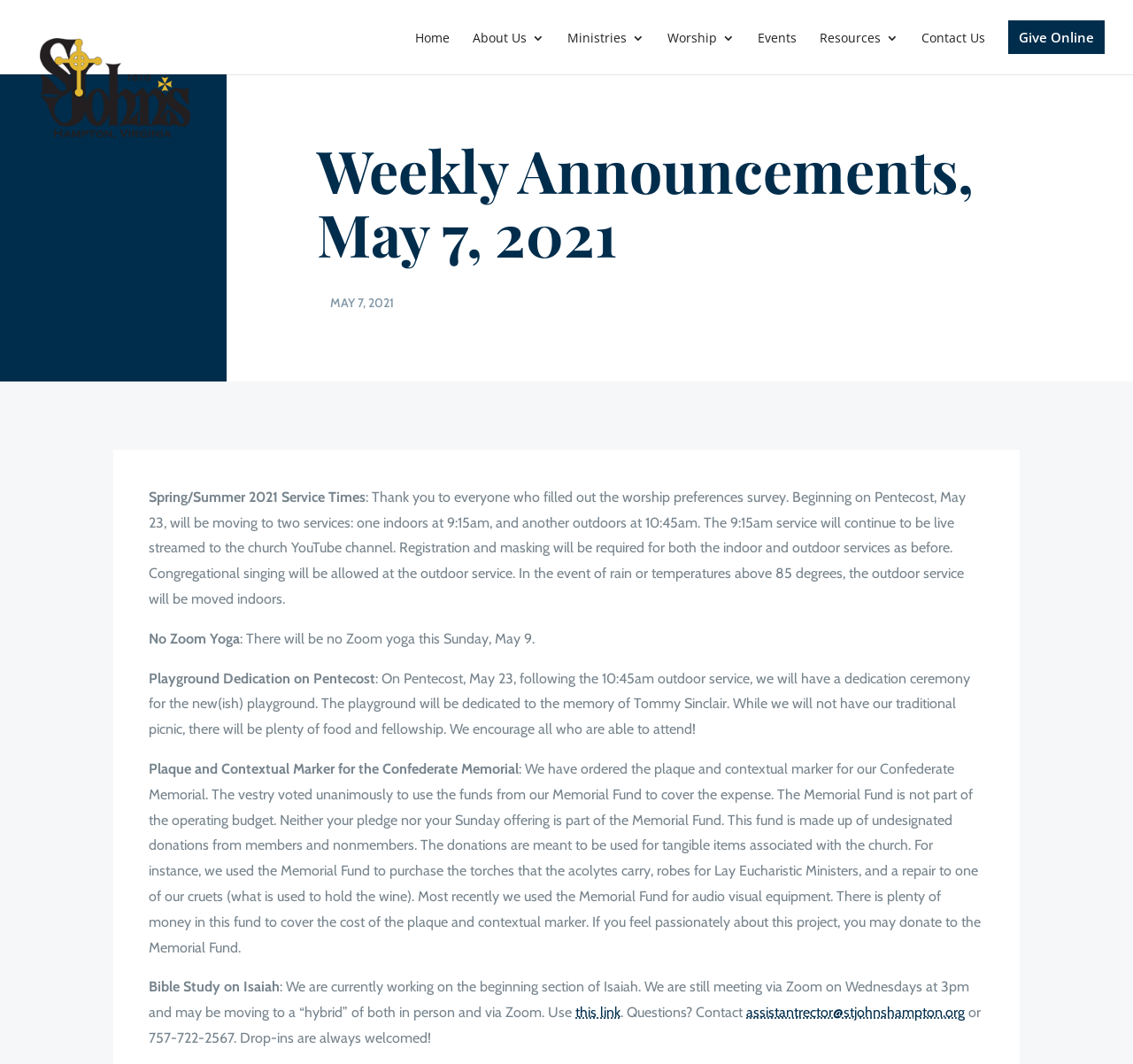Identify the bounding box coordinates of the element to click to follow this instruction: 'Visit the Local Business Resource page'. Ensure the coordinates are four float values between 0 and 1, provided as [left, top, right, bottom].

None